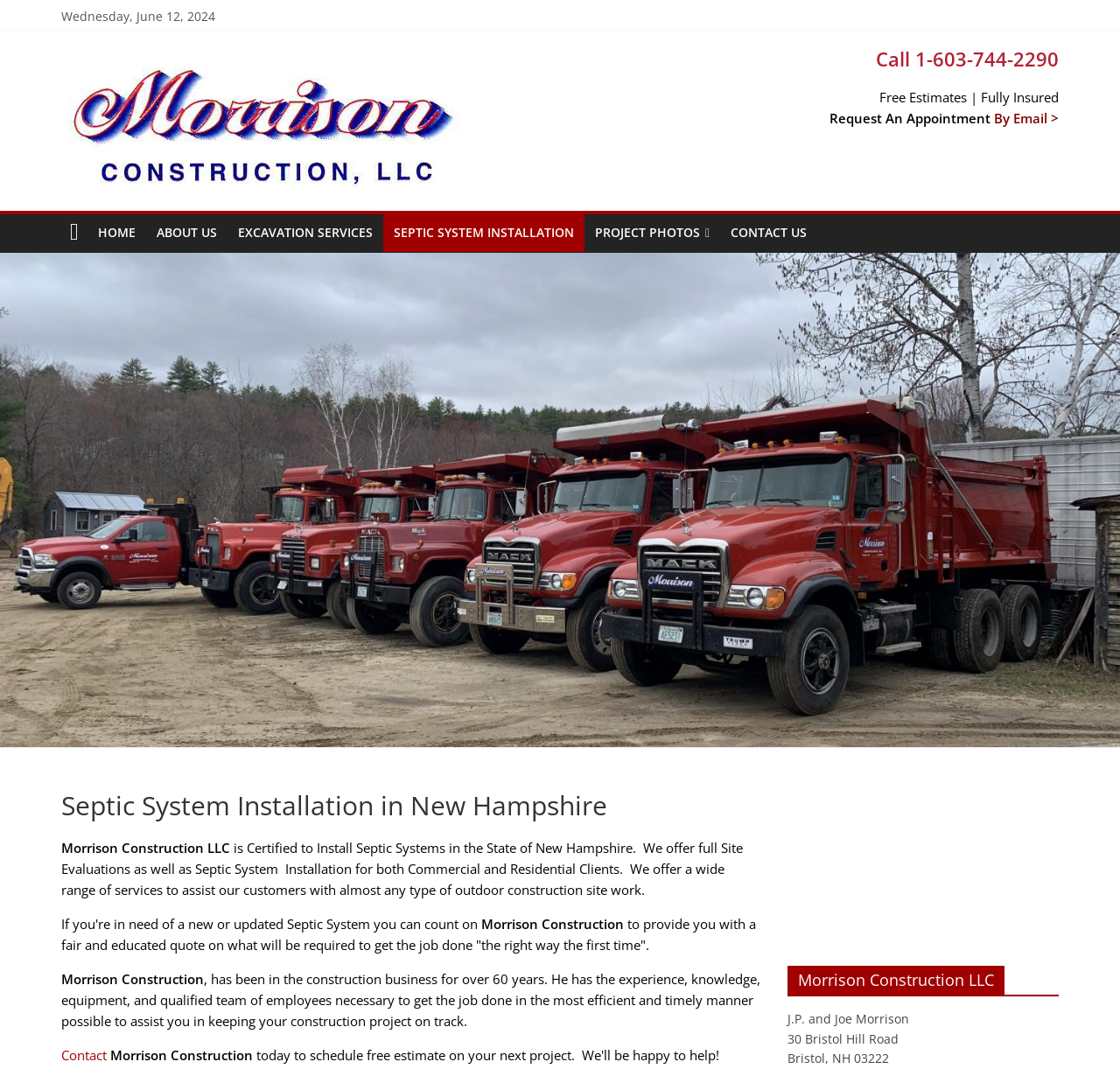Please reply to the following question using a single word or phrase: 
What is the phone number to call for an appointment?

1-603-744-2290